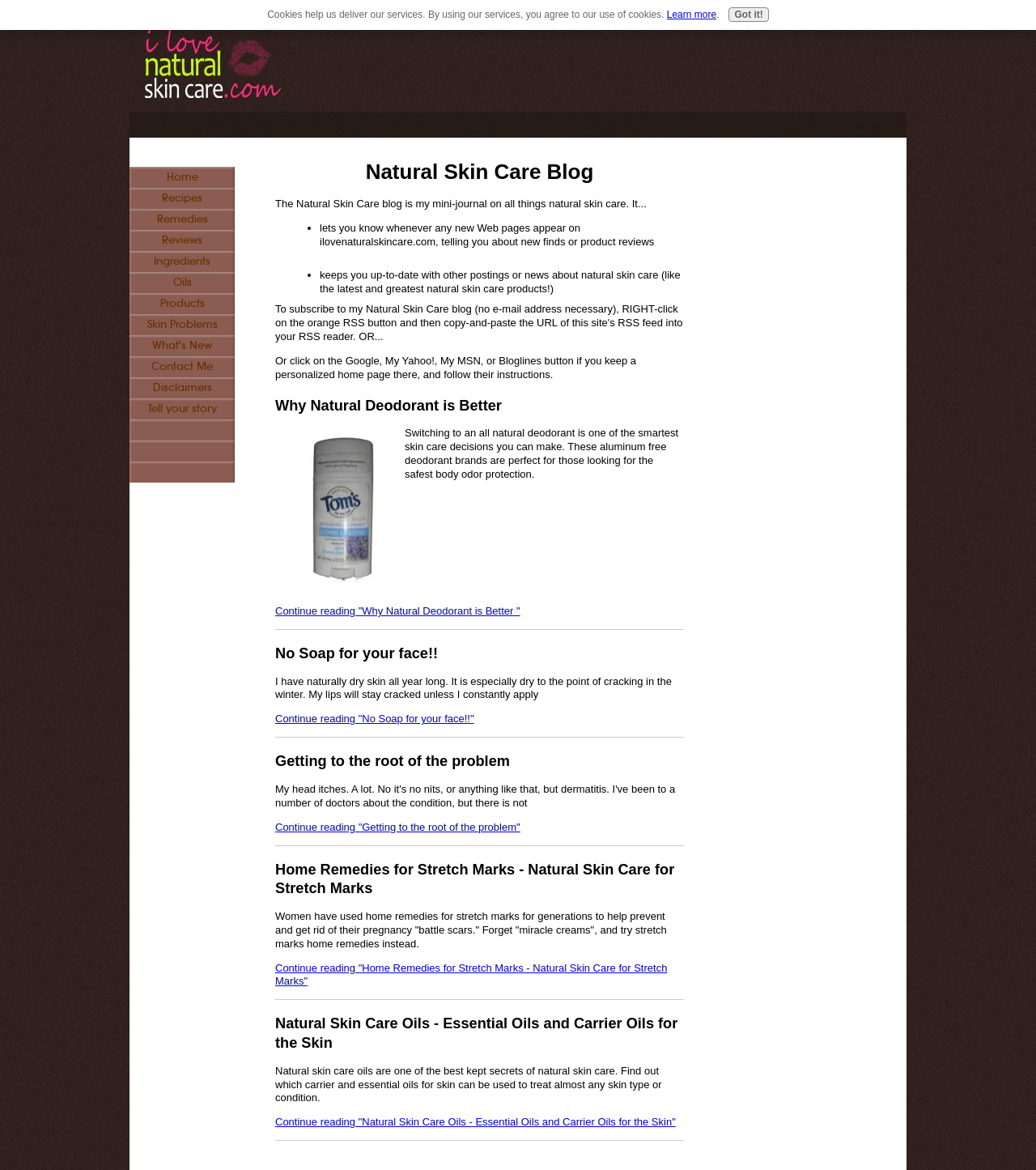How many paragraphs are there in the introductory text? Please answer the question using a single word or phrase based on the image.

2